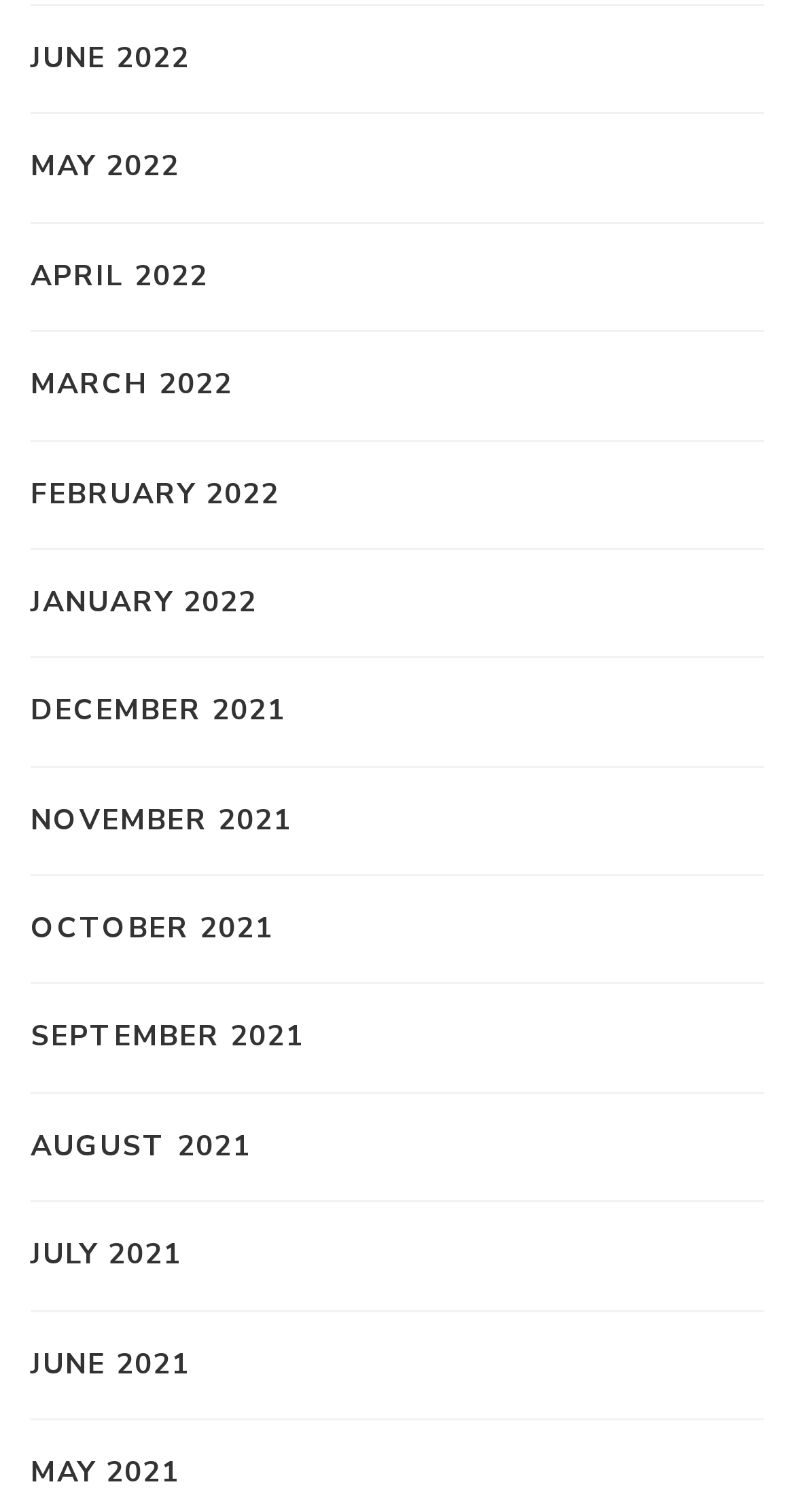How many links are there in total?
Identify the answer in the screenshot and reply with a single word or phrase.

14